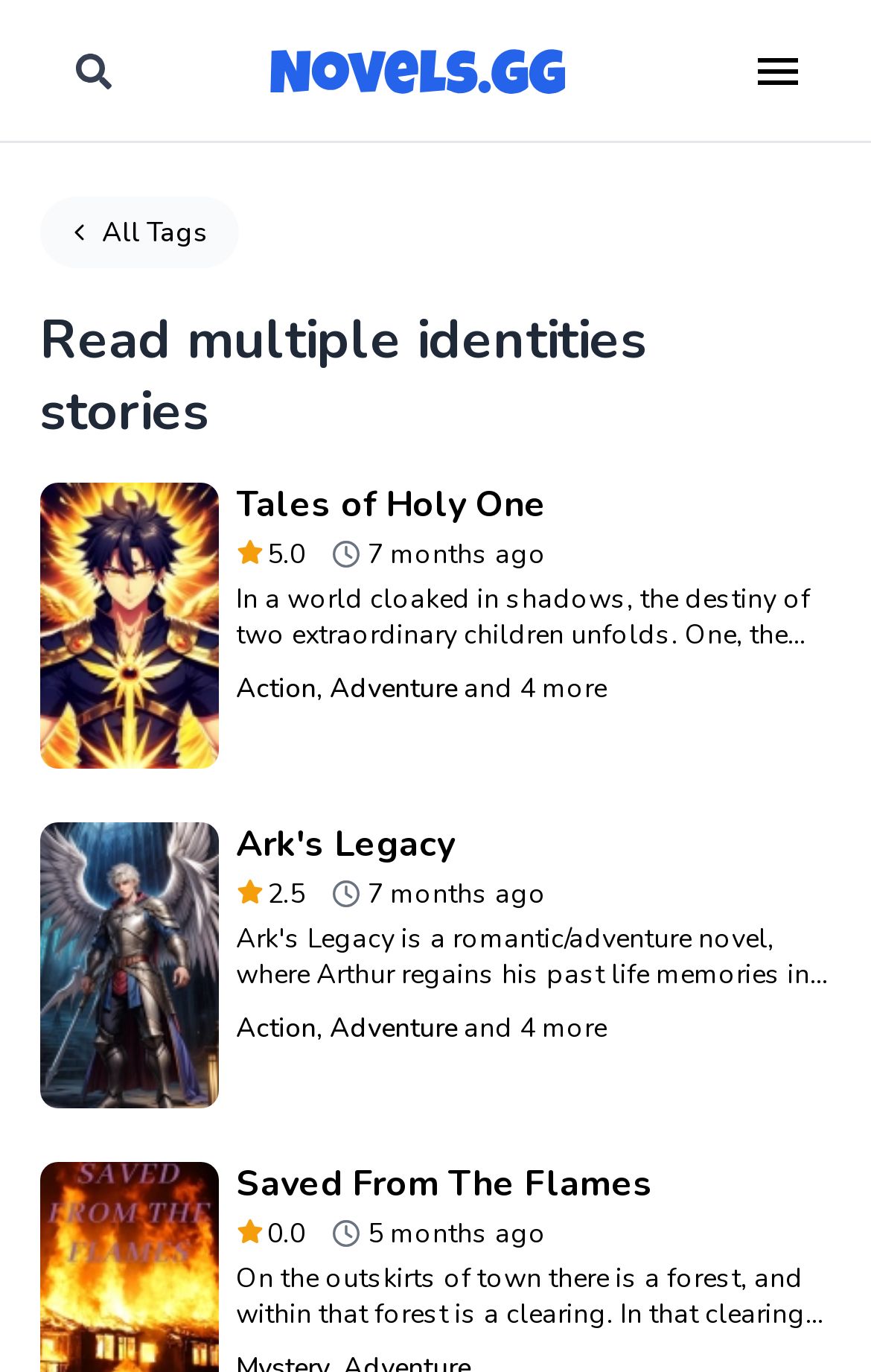Please determine the bounding box coordinates for the element that should be clicked to follow these instructions: "Explore All Tags".

[0.046, 0.143, 0.274, 0.195]